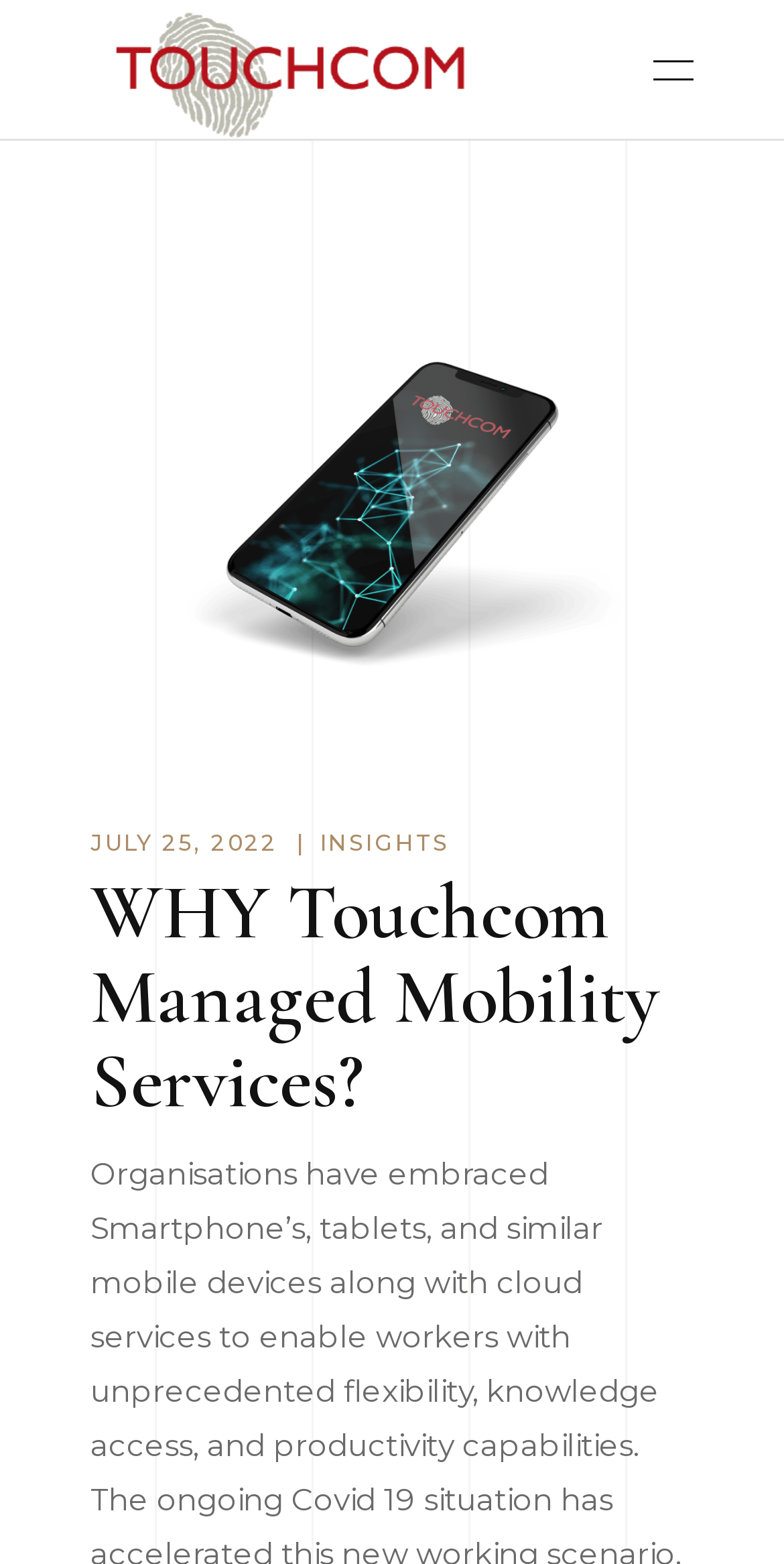Give a one-word or short-phrase answer to the following question: 
How many links are there in the top section?

2